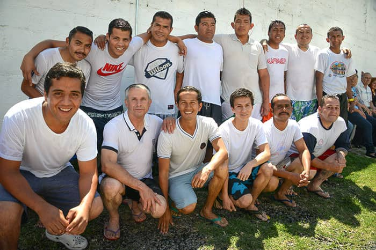What is the purpose of the Betel program?
Please answer the question with a single word or phrase, referencing the image.

Recovery and reintegration